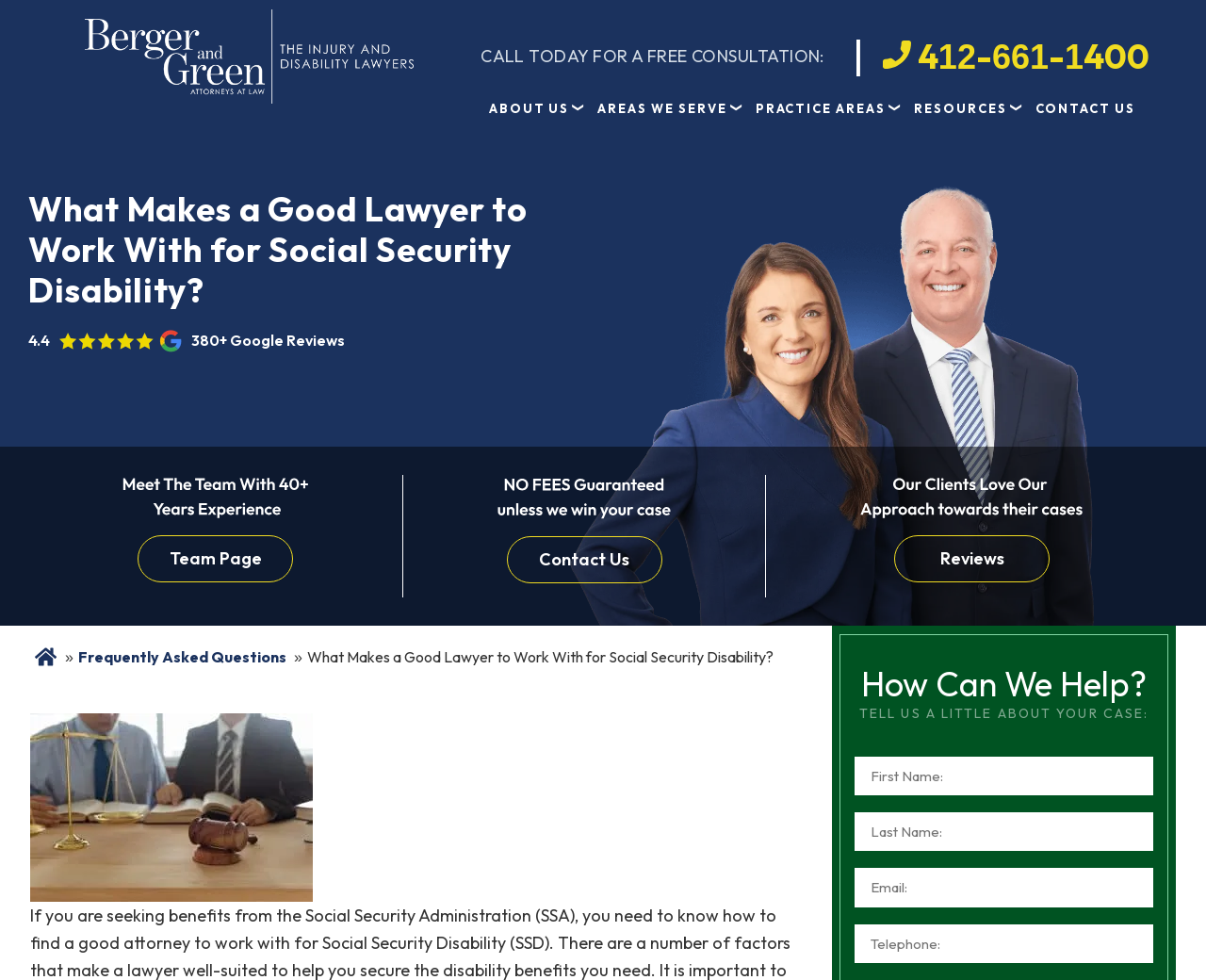Kindly provide the bounding box coordinates of the section you need to click on to fulfill the given instruction: "Navigate to the About Us page".

[0.394, 0.093, 0.484, 0.129]